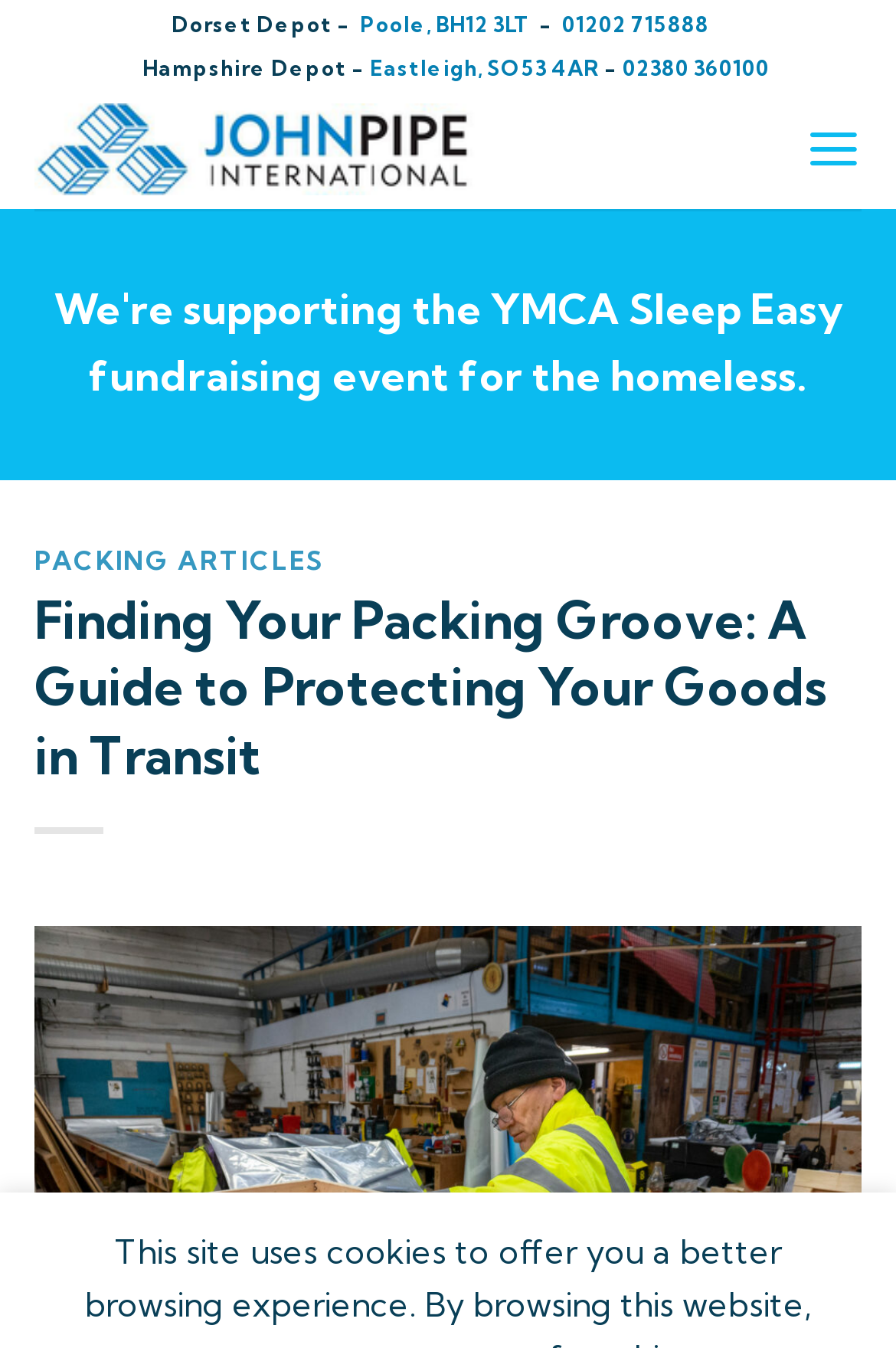Based on the element description: "Eastleigh, SO53 4AR", identify the UI element and provide its bounding box coordinates. Use four float numbers between 0 and 1, [left, top, right, bottom].

[0.413, 0.041, 0.669, 0.06]